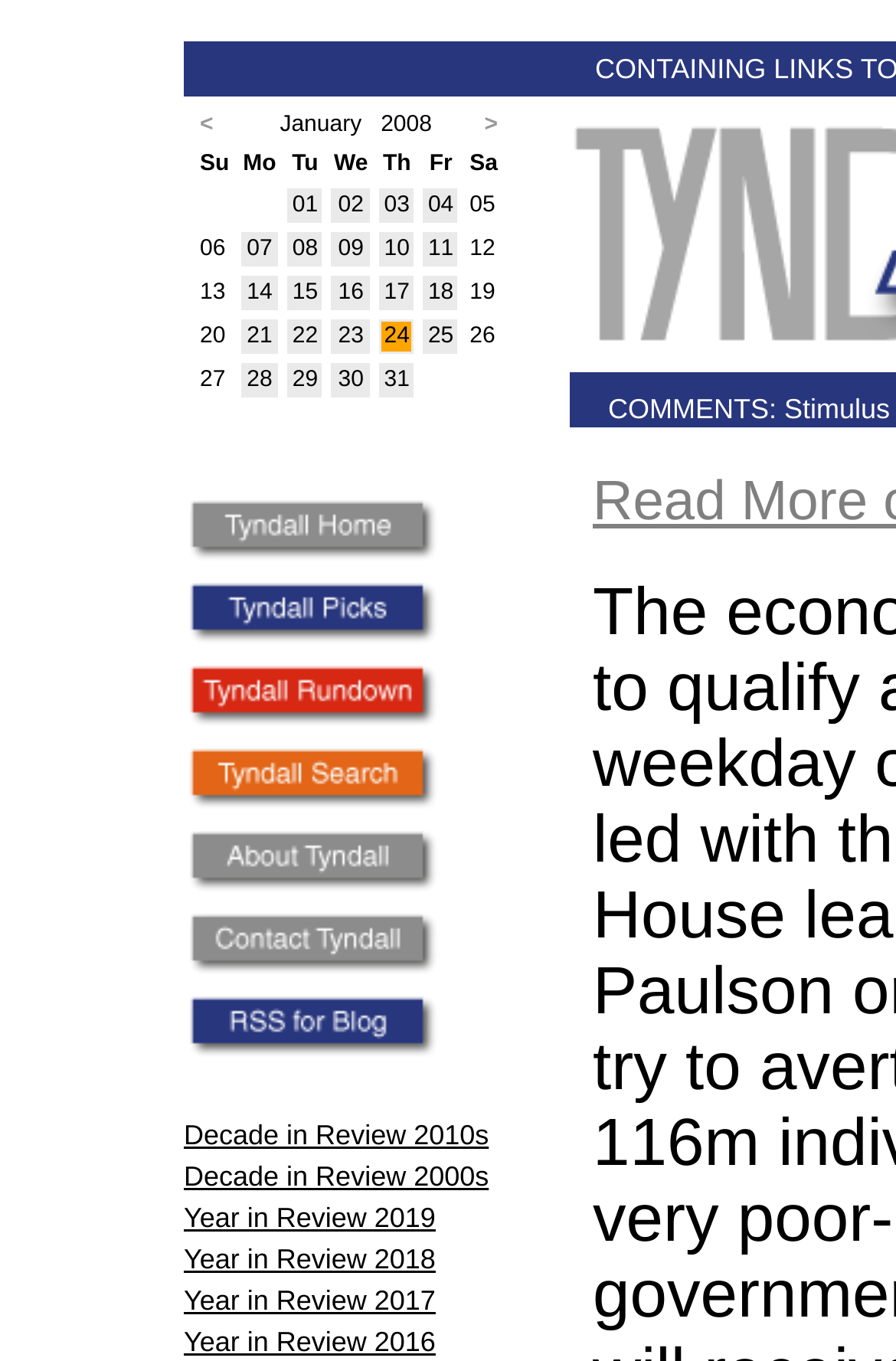How many links are there in the table?
Answer the question in a detailed and comprehensive manner.

I counted the number of links in the table, each corresponding to a day of the month, and found that there are 30 links.